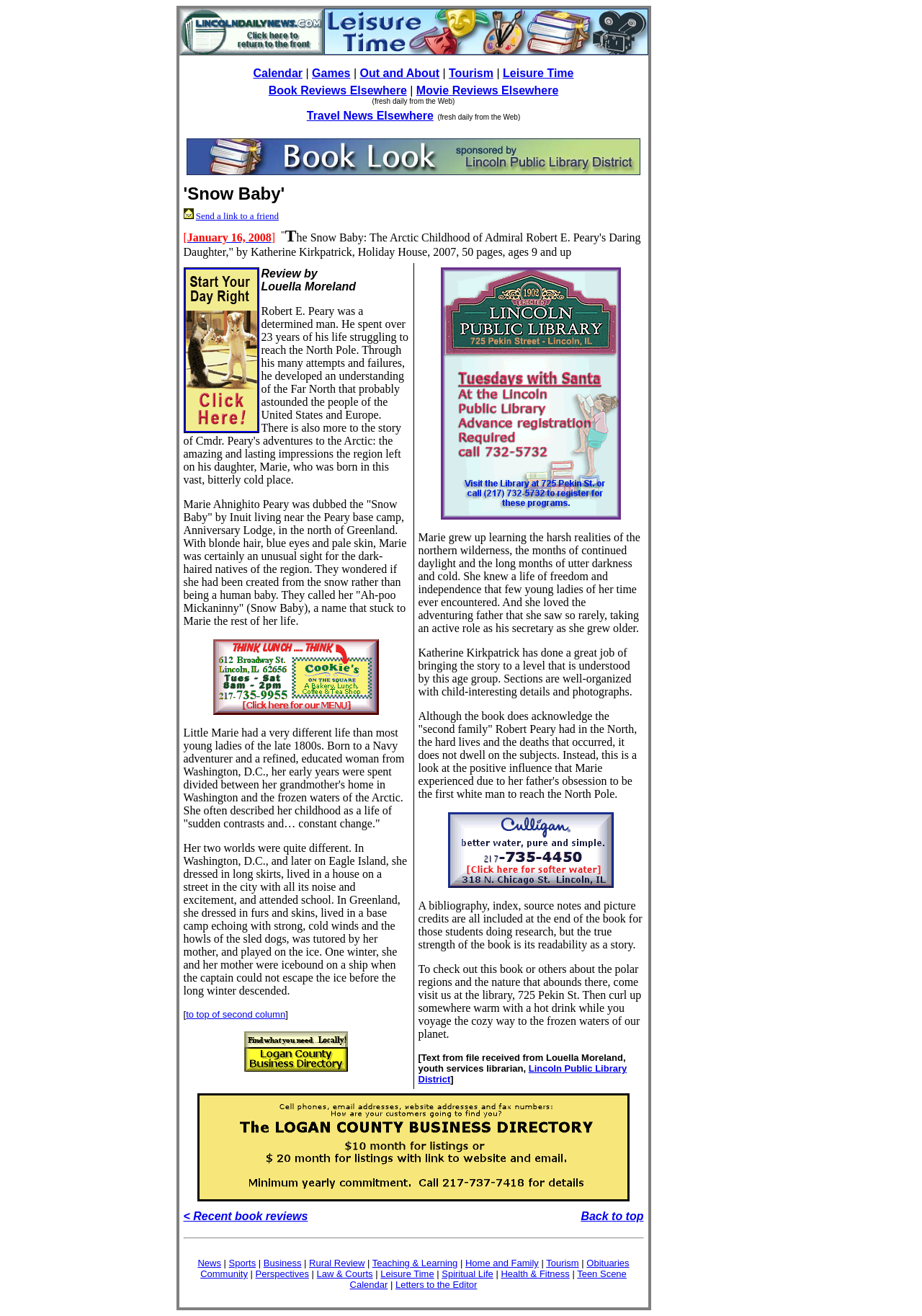What is the name of the library mentioned in the review?
Please answer the question with as much detail as possible using the screenshot.

I found the name of the library by looking at the text content of the webpage, specifically the sentence that mentions 'come visit us at the library, 725 Pekin St.', which is located in the second column of the table.